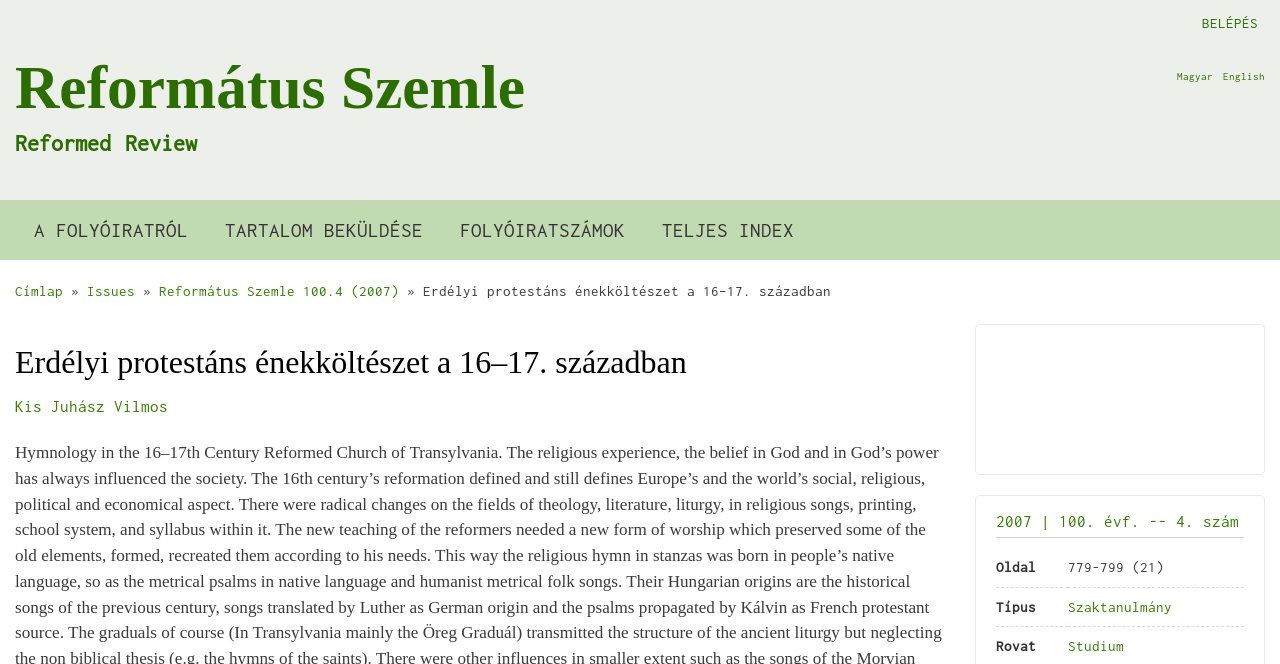Using the provided element description, identify the bounding box coordinates as (top-left x, top-left y, bottom-right x, bottom-right y). Ensure all values are between 0 and 1. Description: Studium

[0.834, 0.961, 0.878, 0.985]